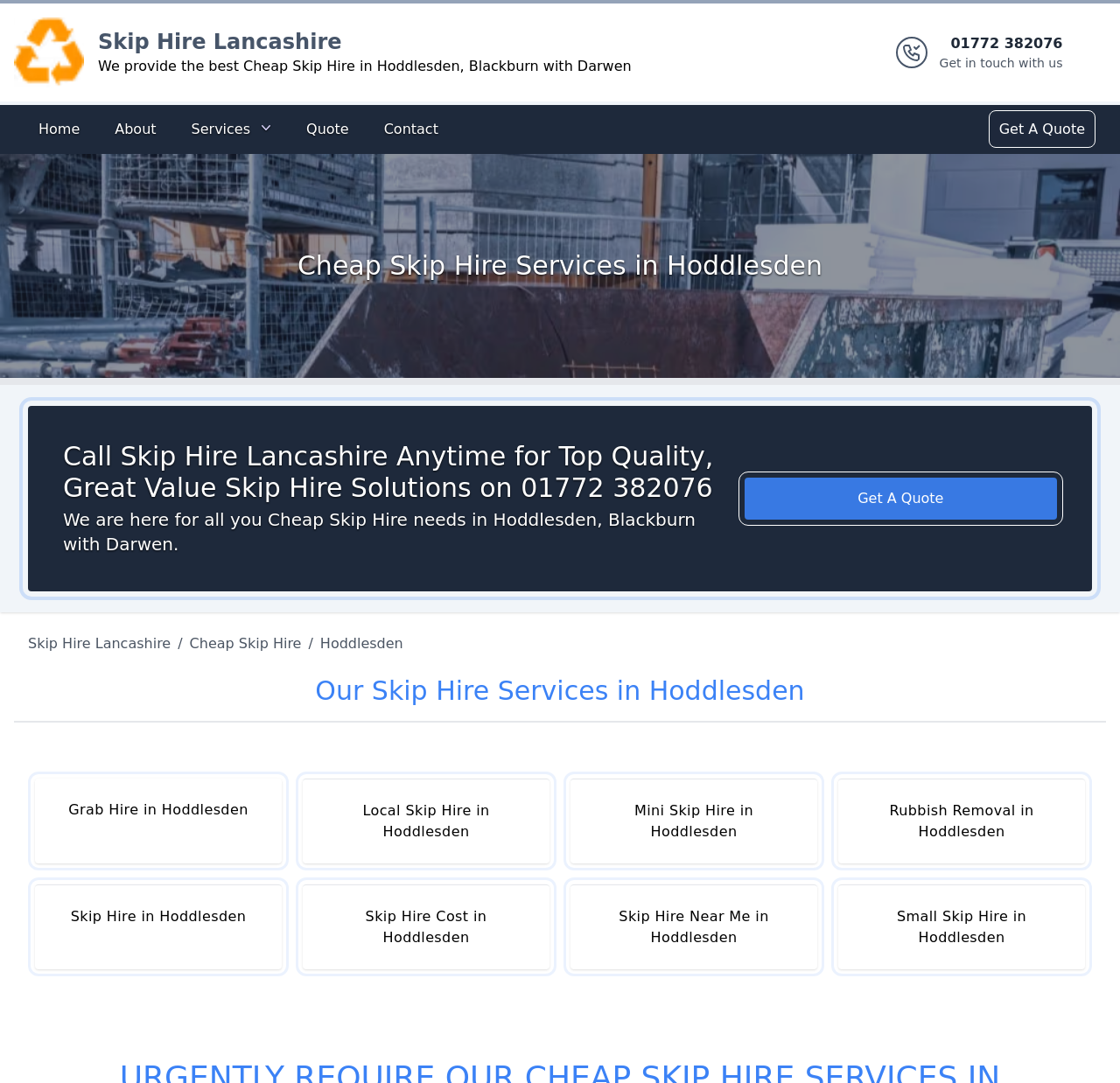Specify the bounding box coordinates of the region I need to click to perform the following instruction: "leave a comment". The coordinates must be four float numbers in the range of 0 to 1, i.e., [left, top, right, bottom].

None